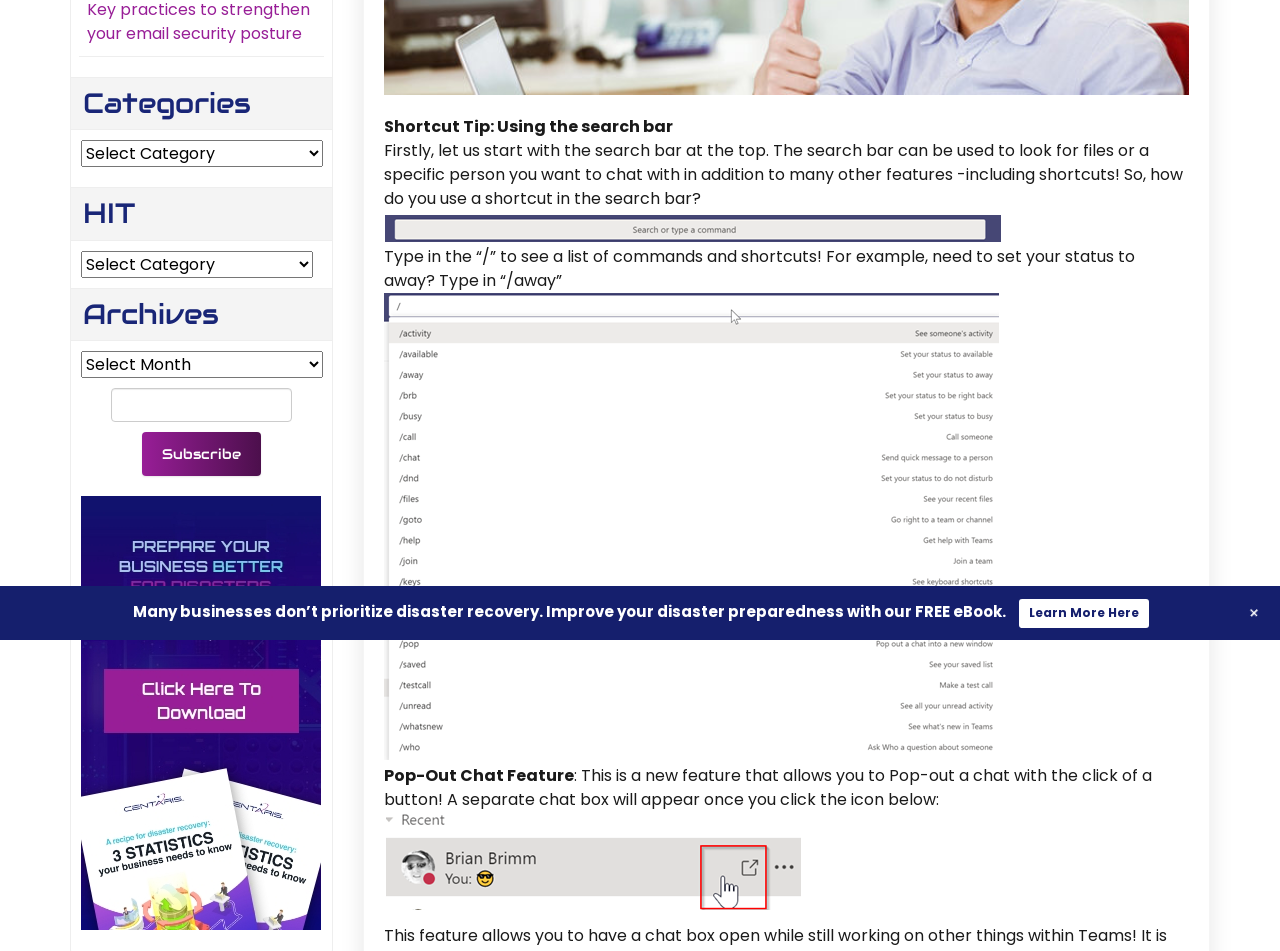Please determine the bounding box coordinates for the UI element described here. Use the format (top-left x, top-left y, bottom-right x, bottom-right y) with values bounded between 0 and 1: aria-label="Email" name="cm-ukjiijr-ukjiijr"

[0.087, 0.408, 0.228, 0.443]